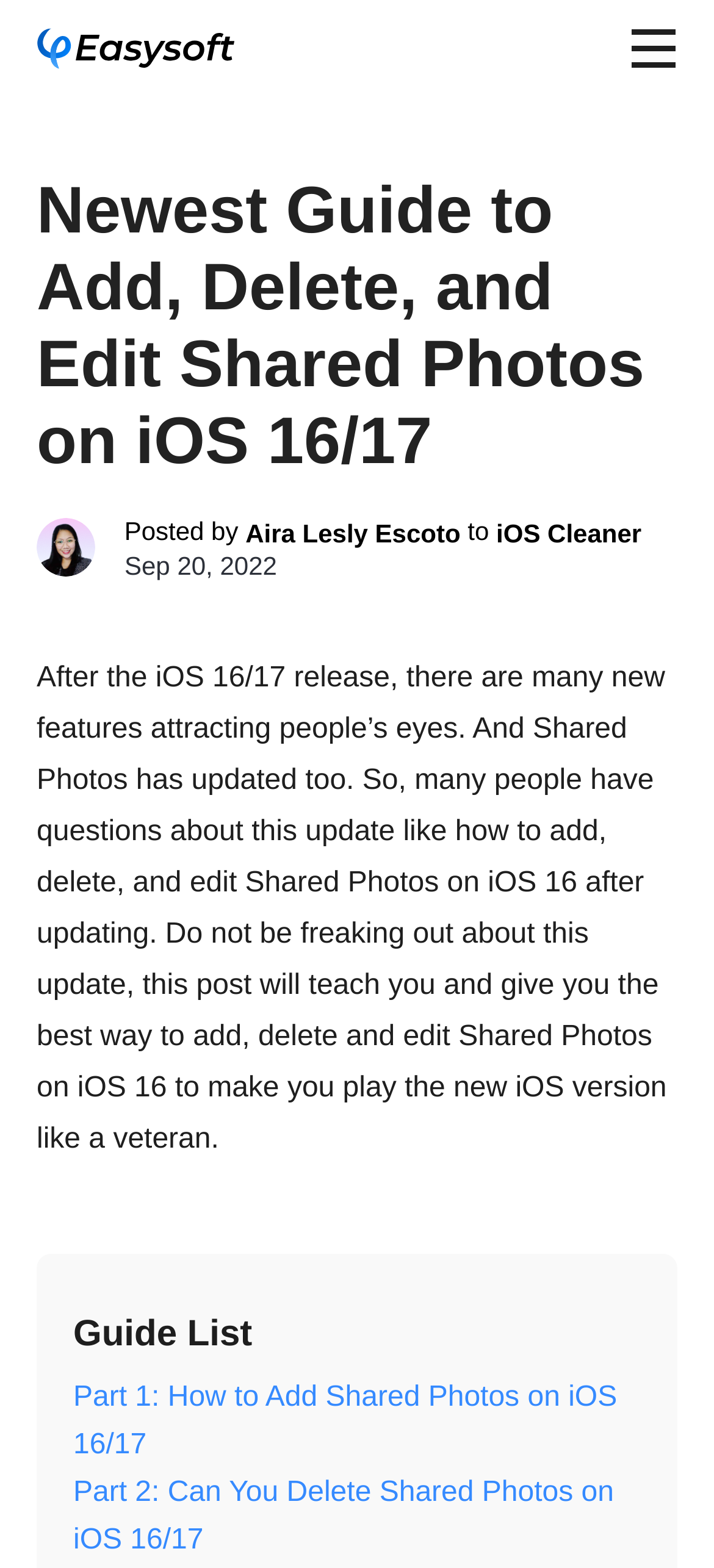Examine the image carefully and respond to the question with a detailed answer: 
What is the date of the post?

I found the date of the post by looking at the text 'Sep 20, 2022' which is located below the author's name.